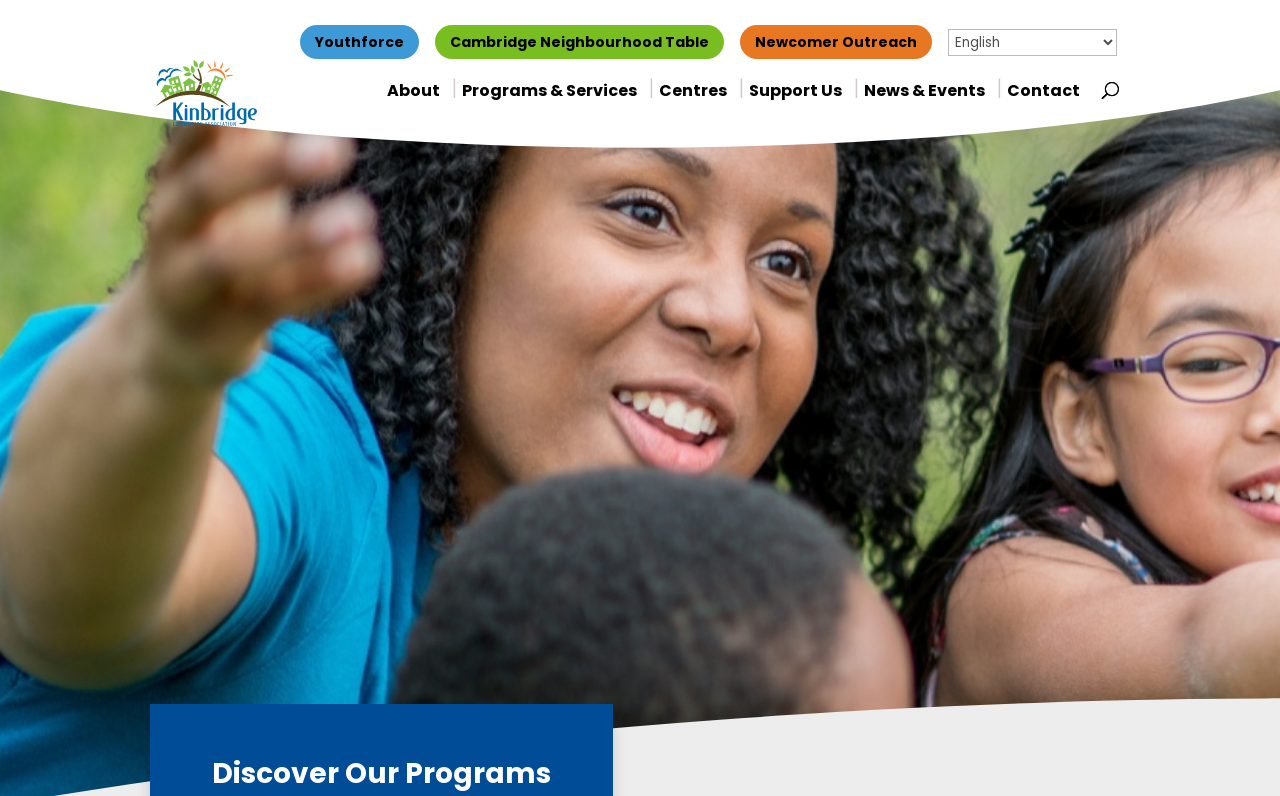Respond to the question below with a single word or phrase:
How many links are there in the top navigation menu?

6